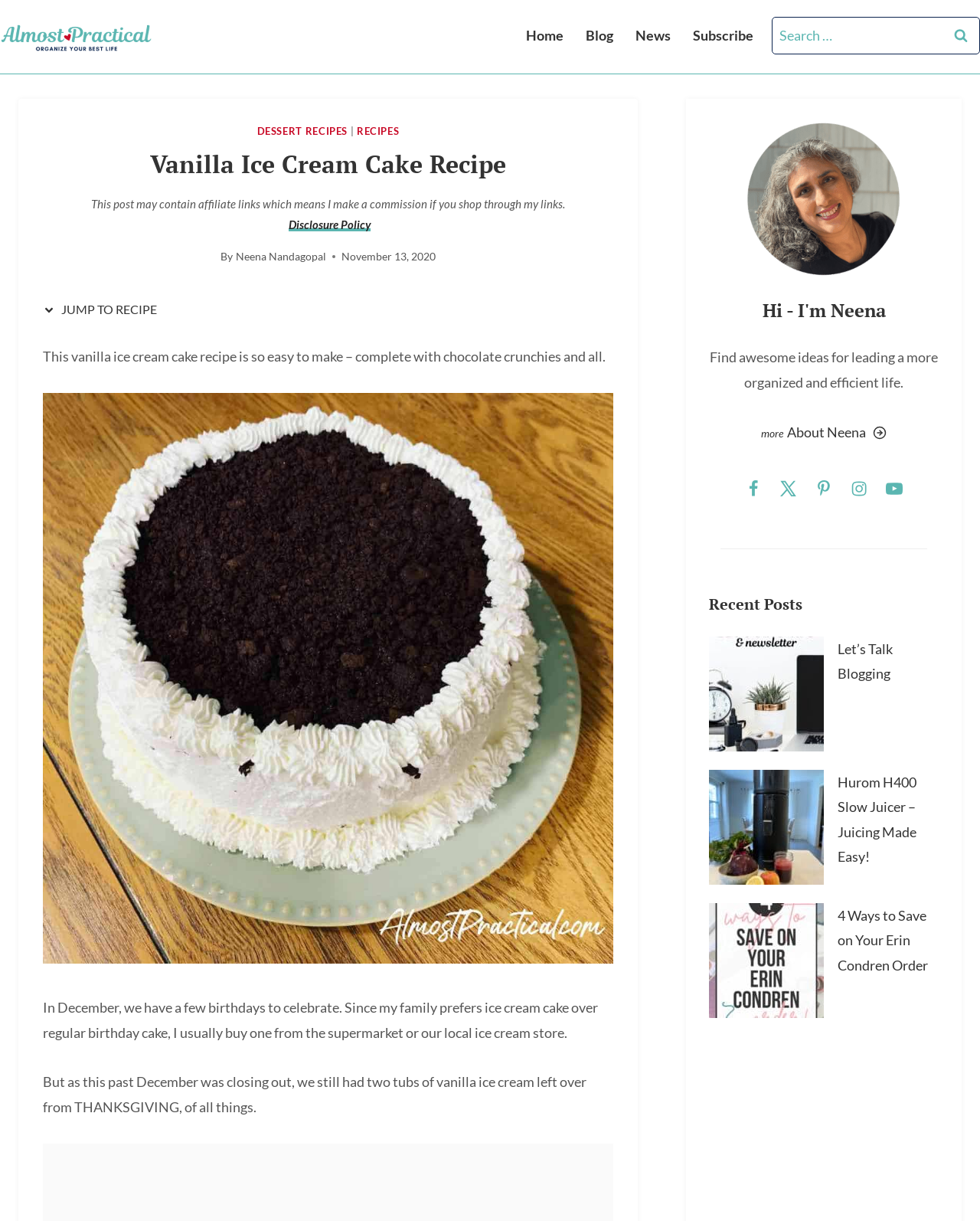Given the webpage screenshot, identify the bounding box of the UI element that matches this description: "parent_node: Search for: value="Search"".

[0.961, 0.014, 1.0, 0.044]